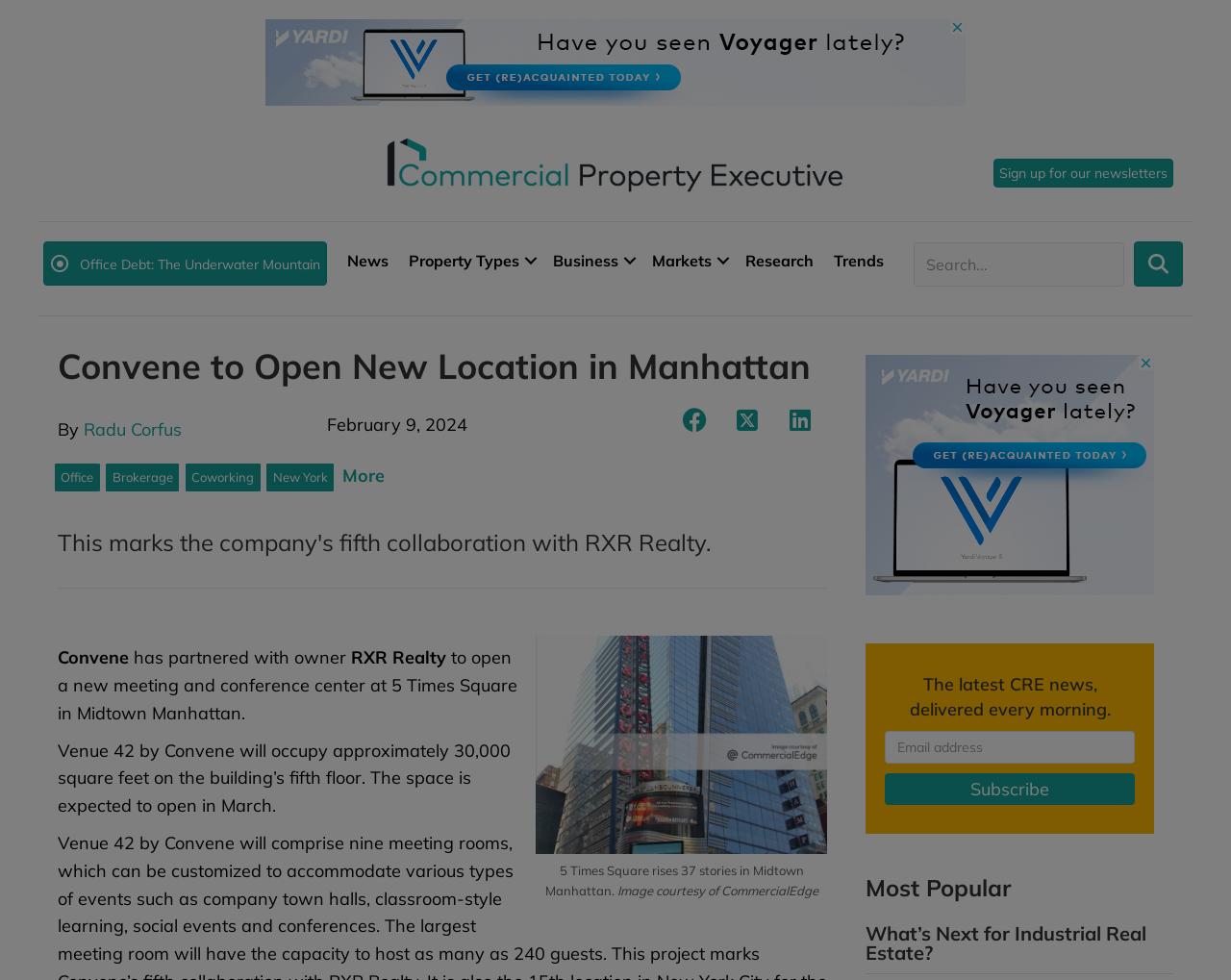What is the address of the new location?
Provide a thorough and detailed answer to the question.

I found the answer by looking at the figure caption '5 Times Square rises 37 stories in Midtown Manhattan.' which is associated with the image of the building.